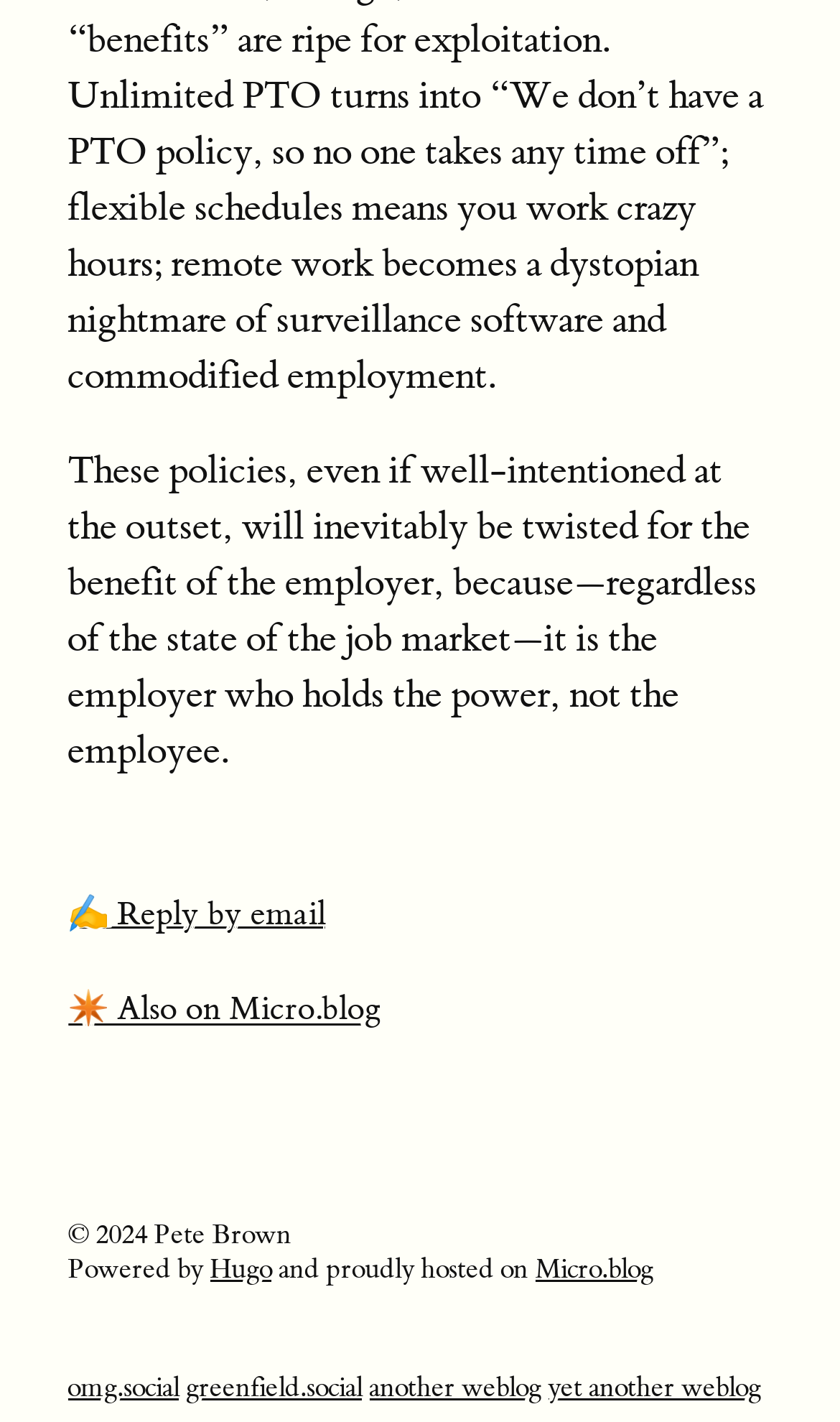Locate the bounding box coordinates of the area to click to fulfill this instruction: "Visit Micro.blog". The bounding box should be presented as four float numbers between 0 and 1, in the order [left, top, right, bottom].

[0.636, 0.88, 0.777, 0.905]